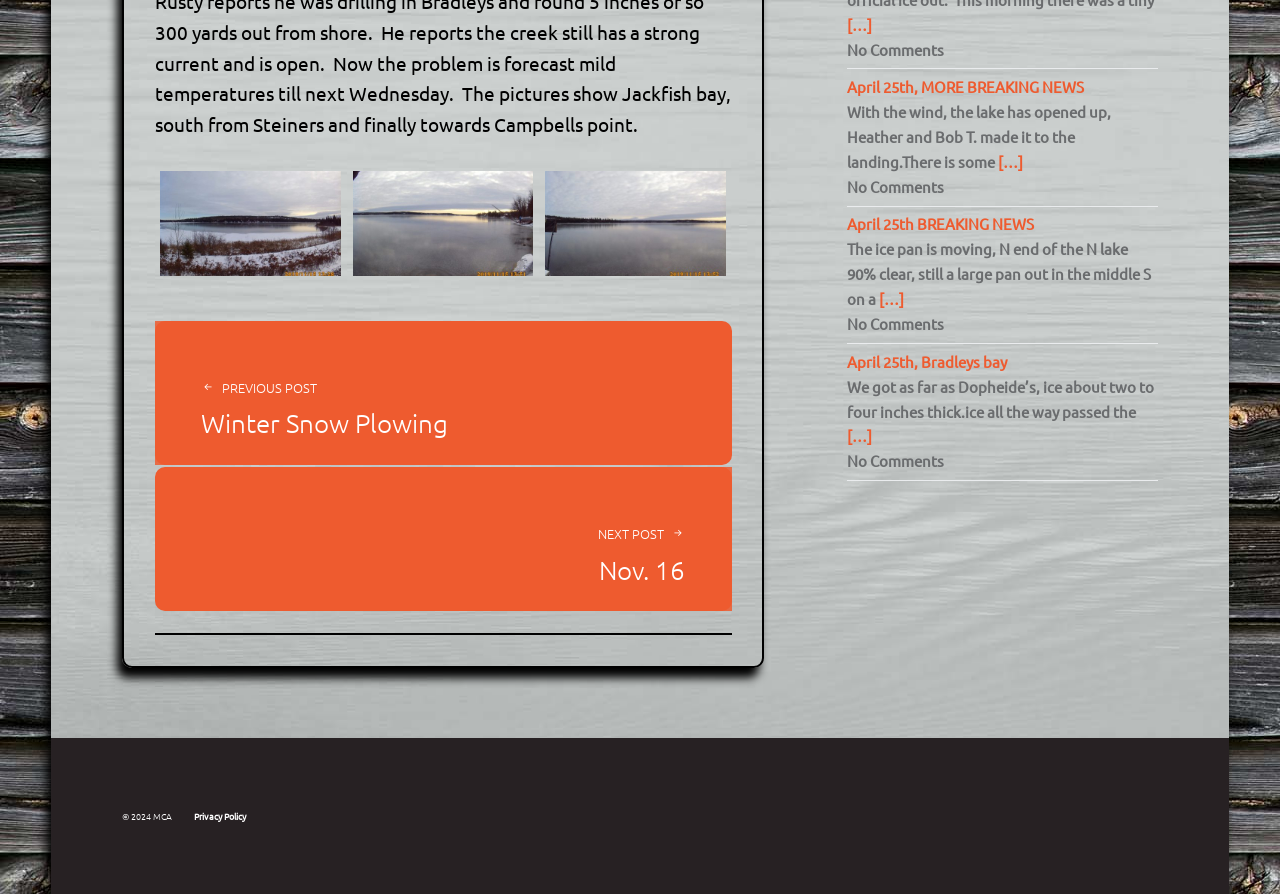Given the webpage screenshot and the description, determine the bounding box coordinates (top-left x, top-left y, bottom-right x, bottom-right y) that define the location of the UI element matching this description: Previous post Winter Snow Plowing

[0.121, 0.359, 0.572, 0.52]